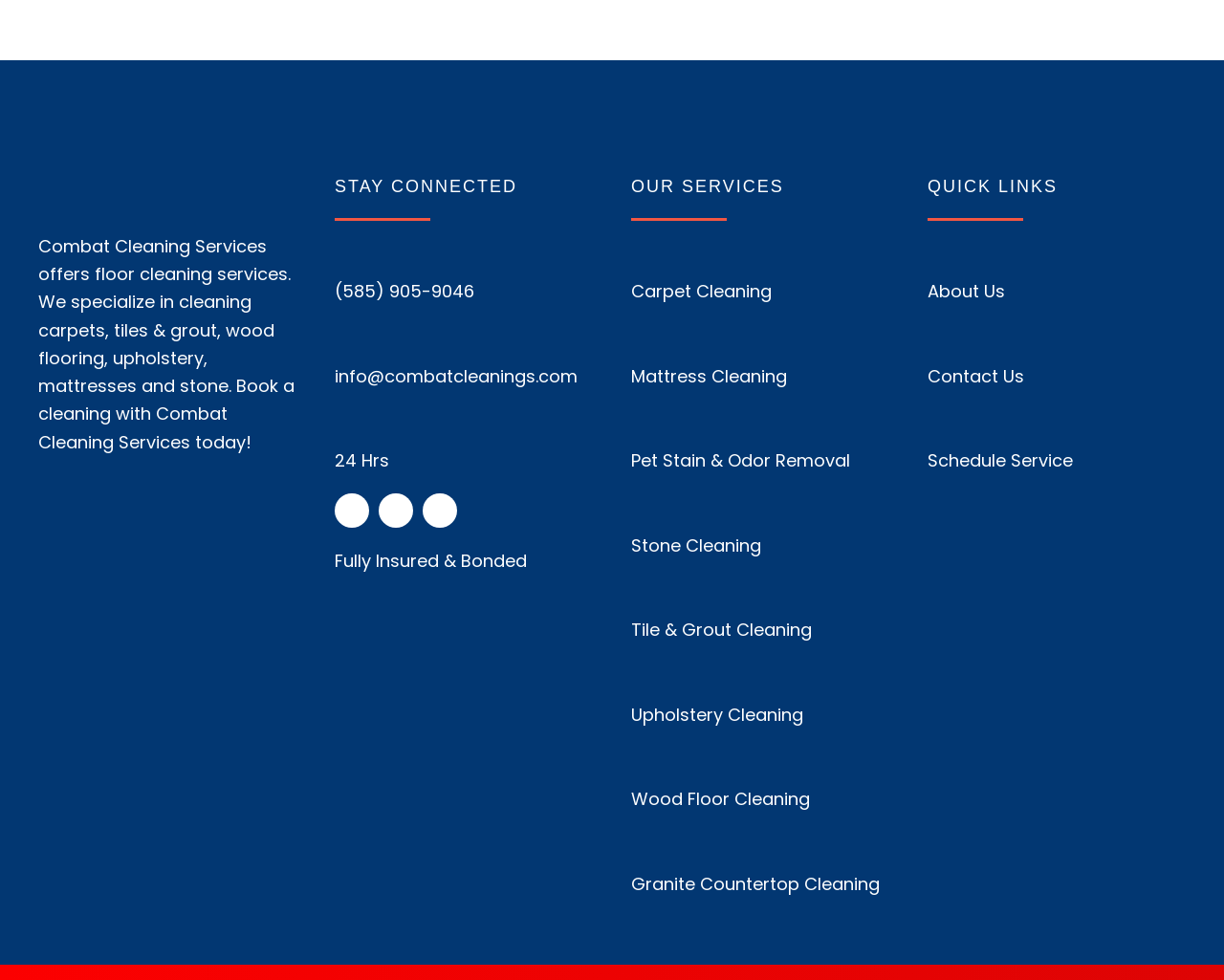Find the bounding box coordinates of the clickable area that will achieve the following instruction: "Send an email to the company".

[0.273, 0.371, 0.472, 0.396]